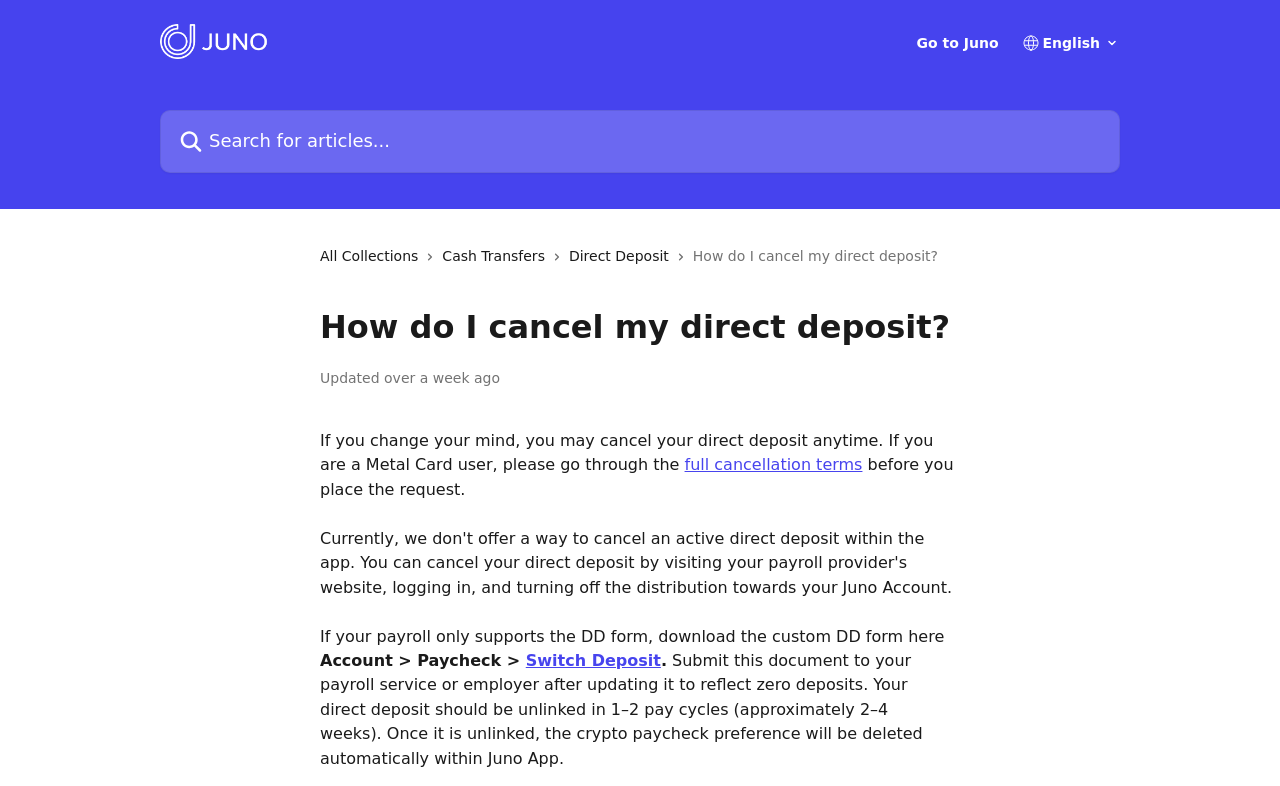Pinpoint the bounding box coordinates for the area that should be clicked to perform the following instruction: "Go to Juno".

[0.716, 0.046, 0.78, 0.064]